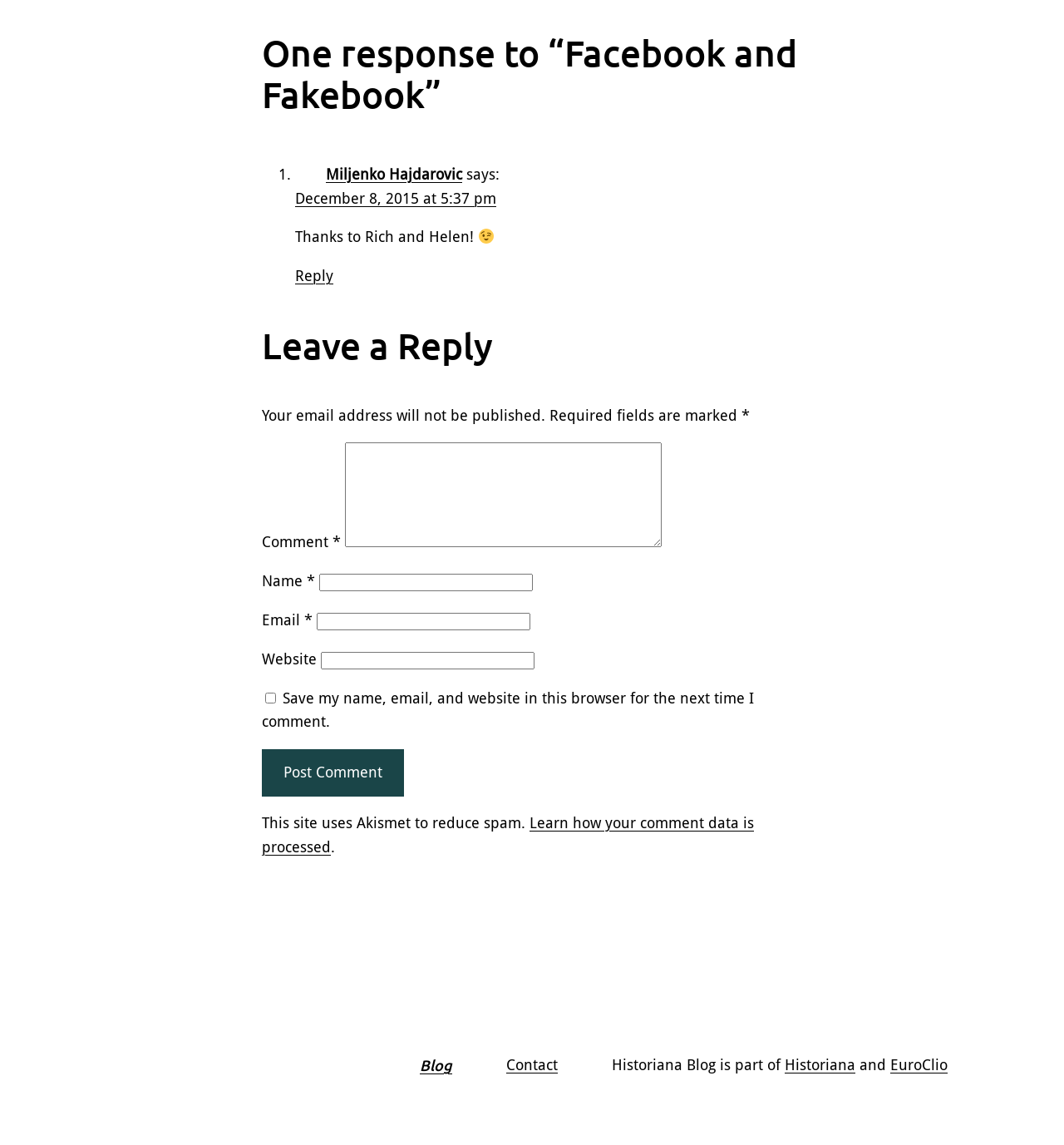What is the purpose of the 'Post Comment' button?
Carefully analyze the image and provide a thorough answer to the question.

The 'Post Comment' button is located at the bottom of the comment form, and its purpose is to submit the user's comment for posting on the website.